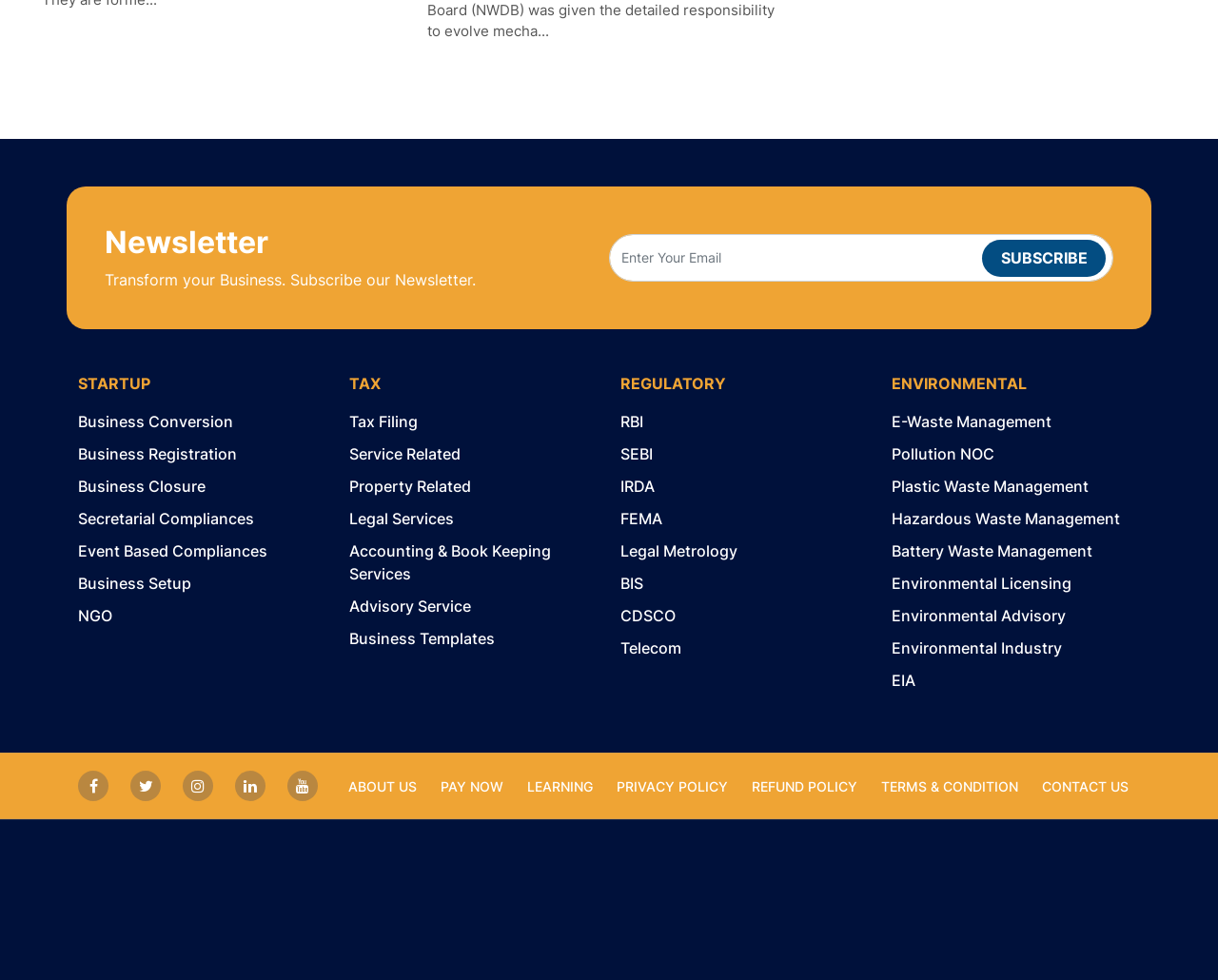Find the bounding box coordinates for the area that should be clicked to accomplish the instruction: "Contact us".

[0.855, 0.794, 0.936, 0.811]